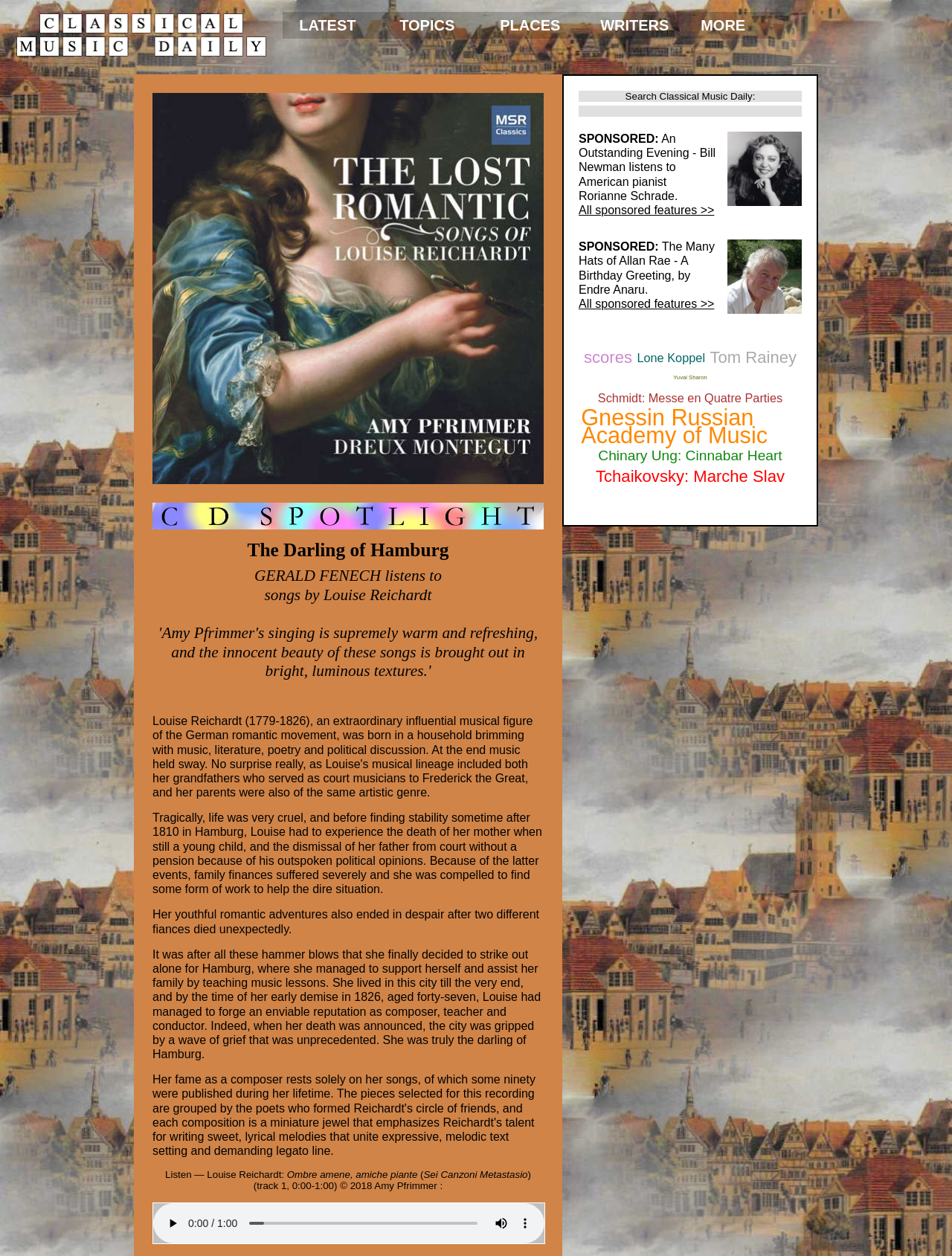Please specify the bounding box coordinates of the clickable region necessary for completing the following instruction: "View sponsored feature 'The Many Hats of Allan Rae'". The coordinates must consist of four float numbers between 0 and 1, i.e., [left, top, right, bottom].

[0.608, 0.191, 0.751, 0.235]